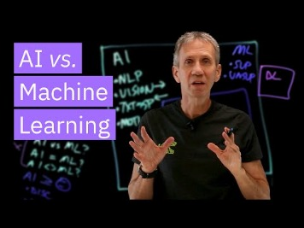Can you look at the image and give a comprehensive answer to the question:
What is the color of the text on the left side?

The text on the left side of the image, which reads 'AI vs. Machine Learning', is written in bold purple letters. This is evident from the description of the image, which specifically mentions the color of the text.